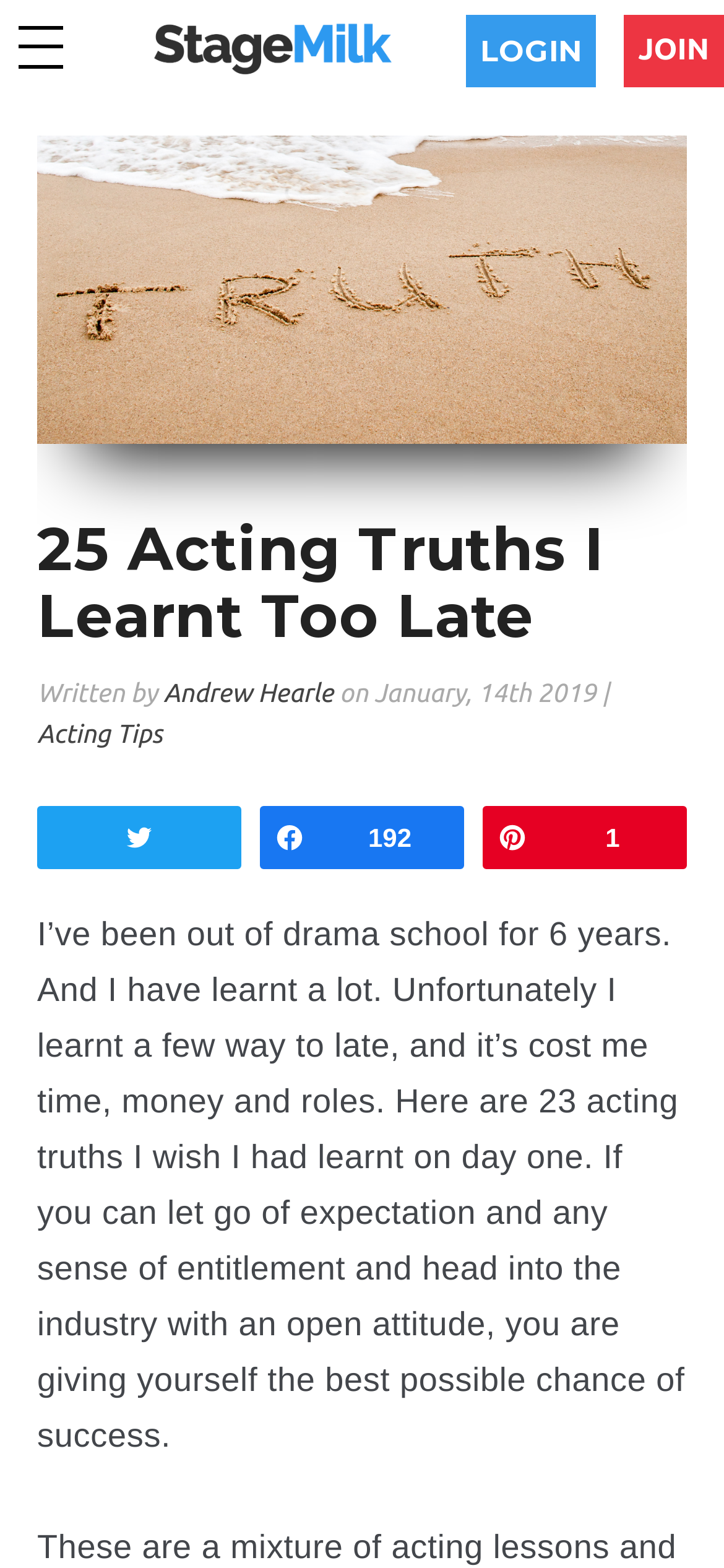Describe all the visual and textual components of the webpage comprehensively.

The webpage is about acting advice, specifically 25 truths about acting that the author, Andrew Hearle, learned too late in their career. At the top left of the page, there is a link to "StageMilk" accompanied by an image with the same name. On the top right, there are three links: "JOIN", "LOGIN", and an image with the text "acting truths". 

Below the top section, there is a header with the title "25 Acting Truths I Learnt Too Late" and a subheading that includes the author's name and the date "January, 14th 2019". To the right of the title, there is a link to "Acting Tips". 

Underneath the header, there are three social media links: "N Tweet", "k Share 192", and "A Pin 1". 

The main content of the page is a lengthy paragraph that discusses the author's experiences and lessons learned in the acting industry. The text is positioned in the middle of the page, spanning from the top to the bottom.